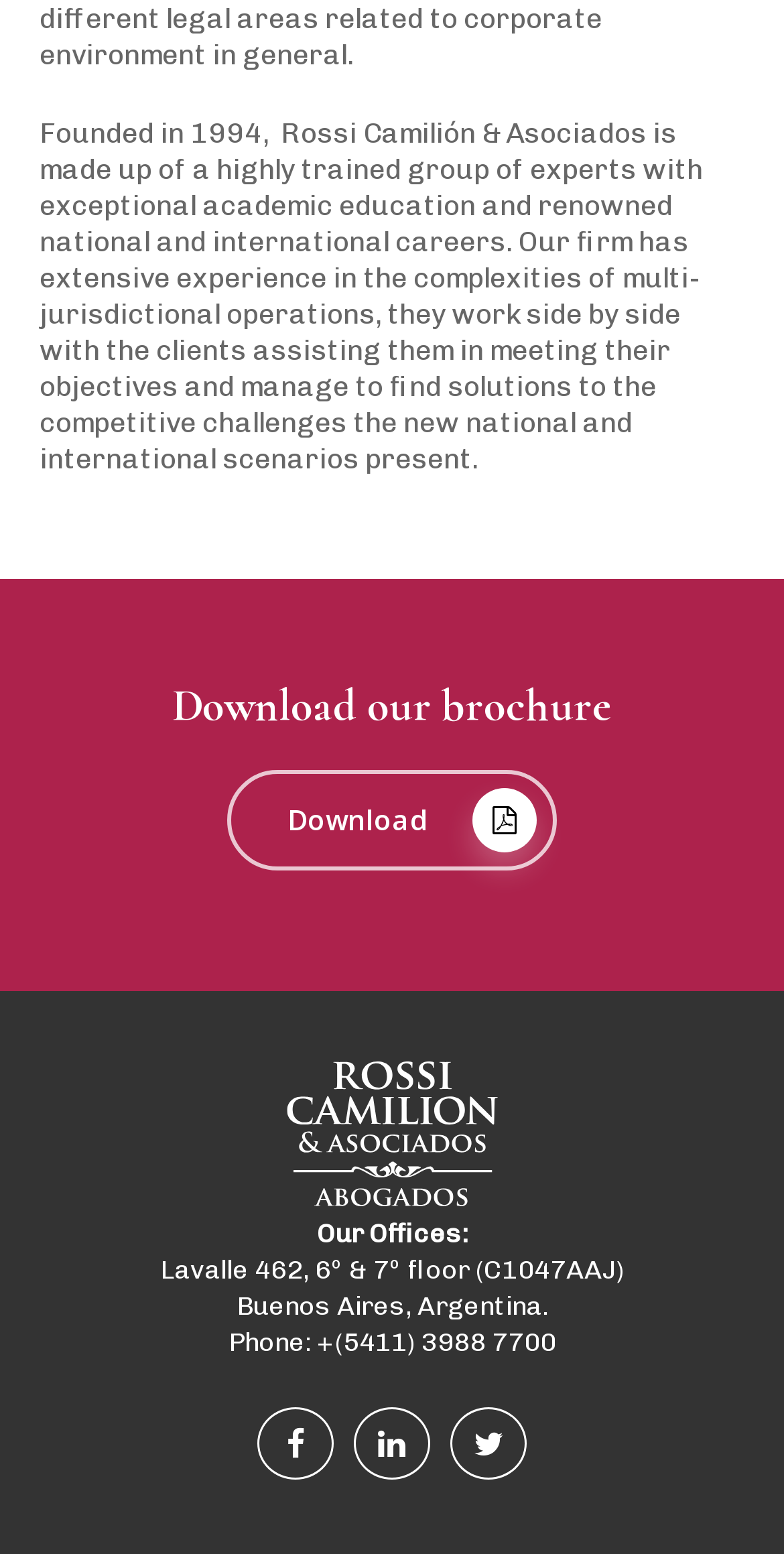Extract the bounding box coordinates of the UI element described: "alt="PJICI.com"". Provide the coordinates in the format [left, top, right, bottom] with values ranging from 0 to 1.

None